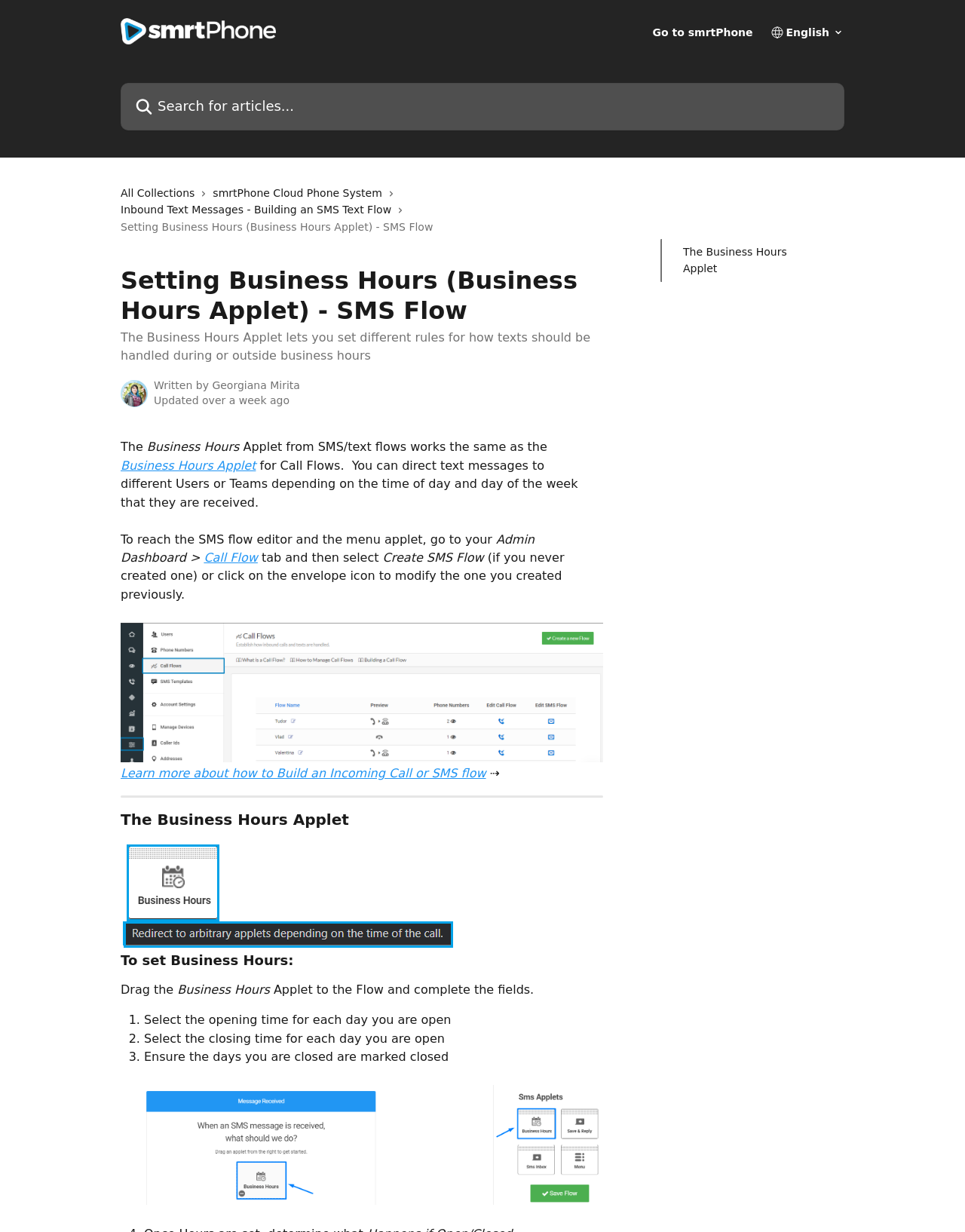Please identify the bounding box coordinates of the area I need to click to accomplish the following instruction: "Learn more about how to Build an Incoming Call or SMS flow".

[0.125, 0.622, 0.504, 0.634]